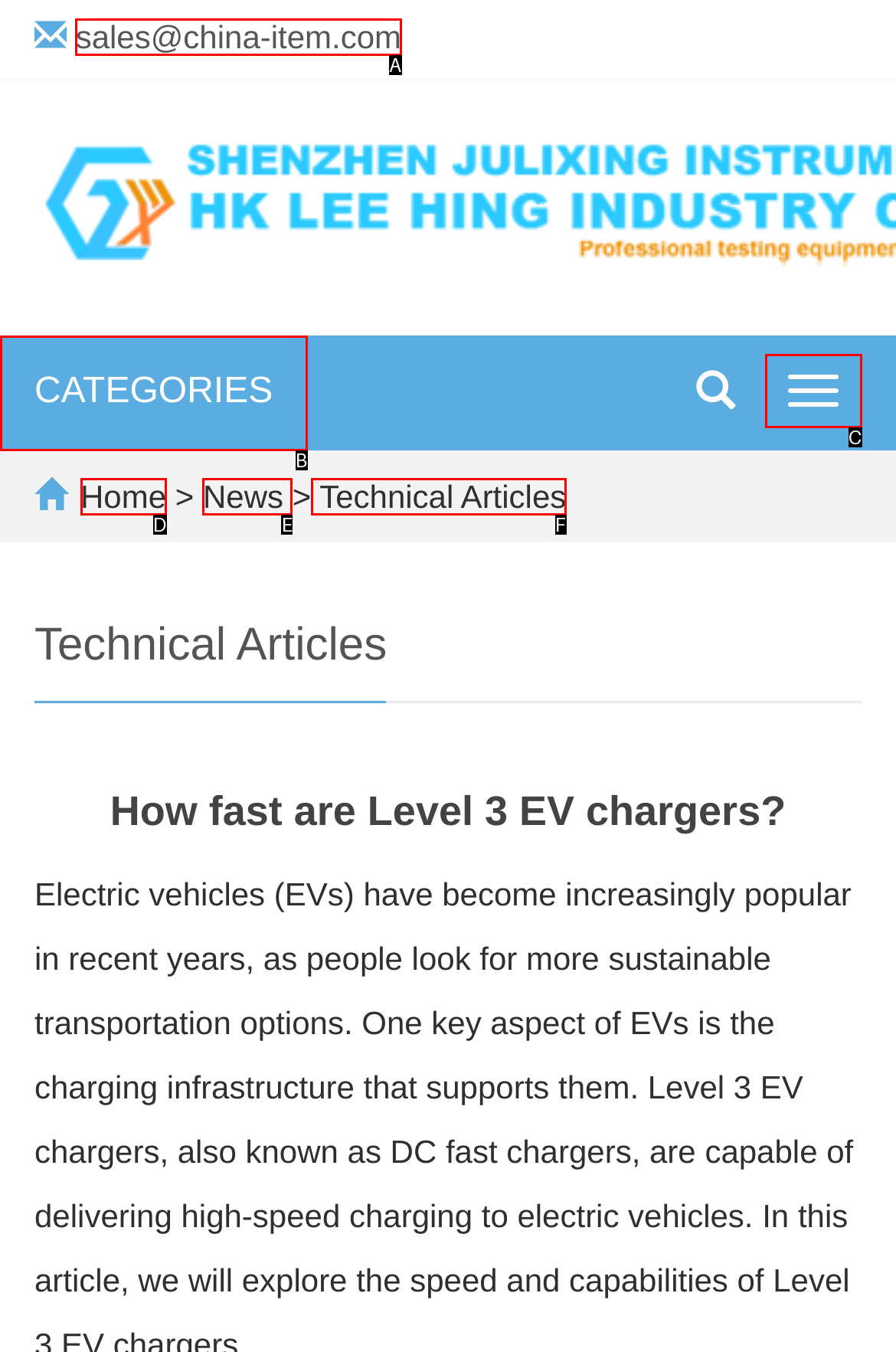Find the UI element described as: Toggle navigation
Reply with the letter of the appropriate option.

C